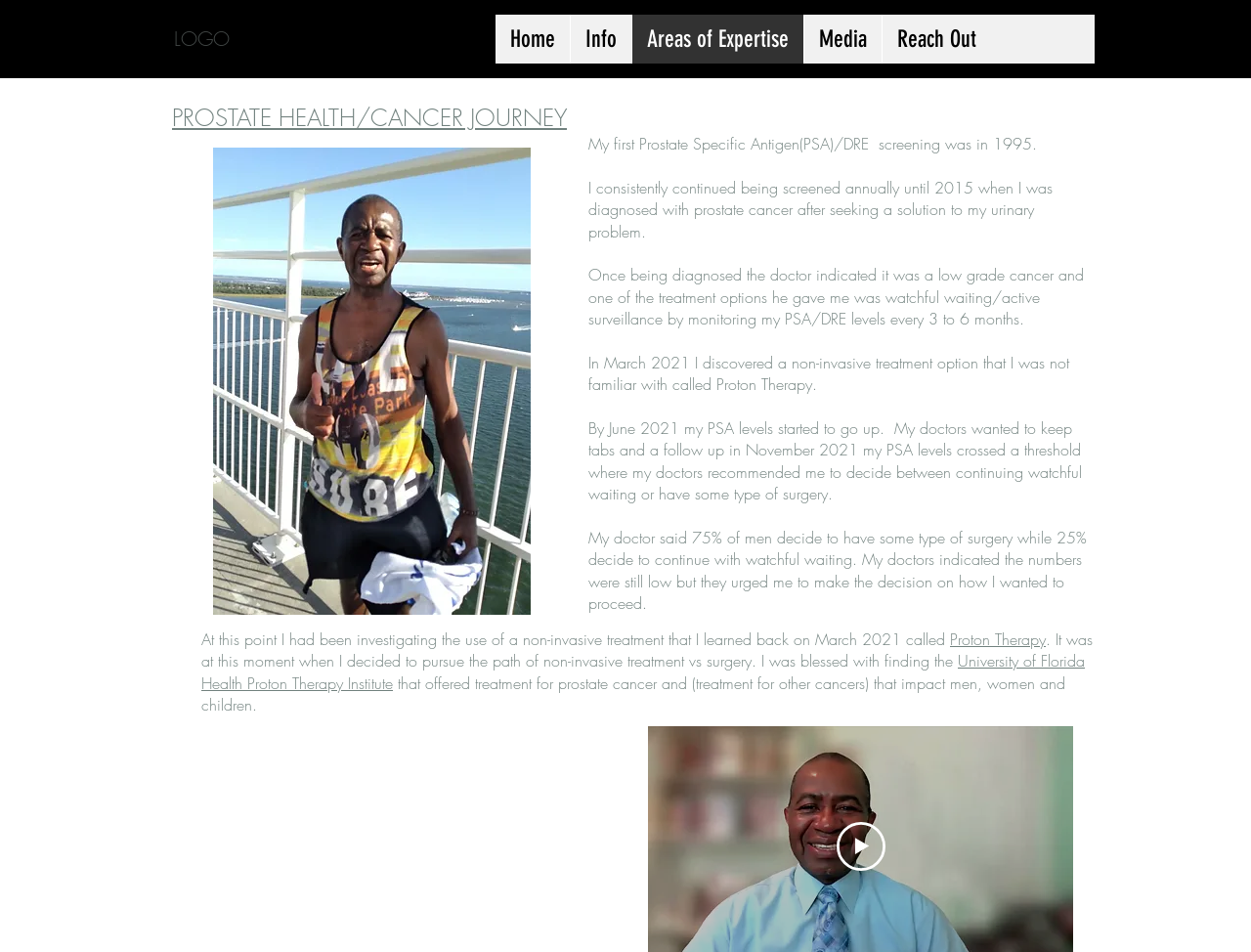Determine the bounding box coordinates for the area you should click to complete the following instruction: "Call the phone number '(407) 898-9561'".

None